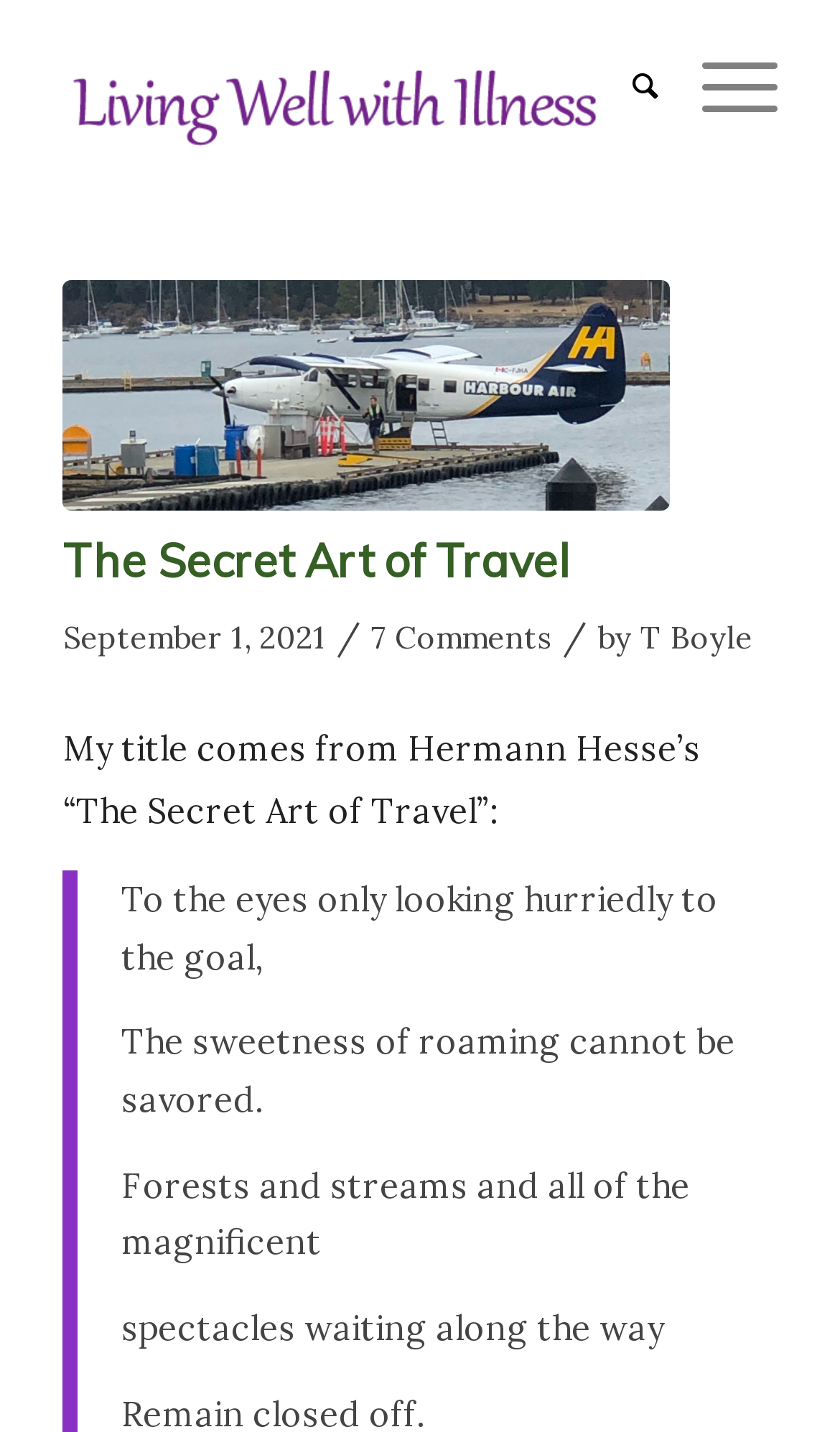Please provide a comprehensive response to the question based on the details in the image: How many links are there in the menu?

I found the number of links in the menu by looking at the links 'Search' and 'Menu' at the top of the webpage, and then counting the number of links under the 'Menu' link, which are 'IMG-9006 Copy' and 'The Secret Art of Travel'.